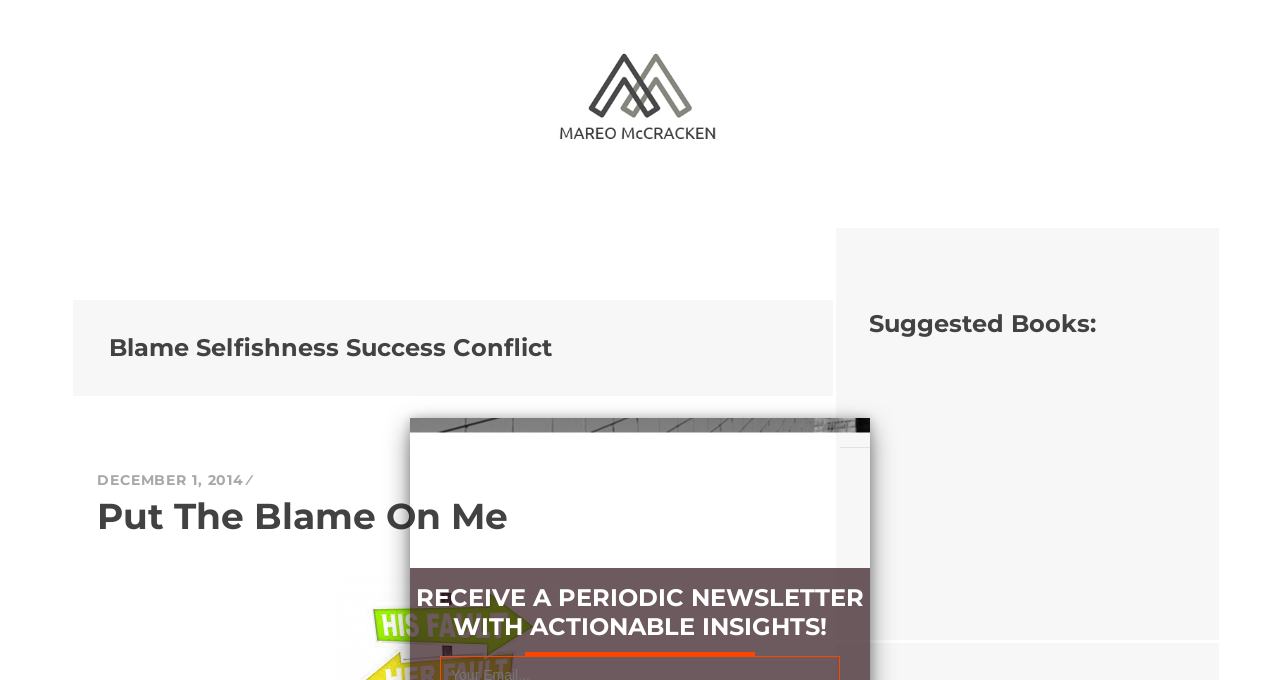Answer the question with a brief word or phrase:
What can users receive by subscribing?

Actionable insights